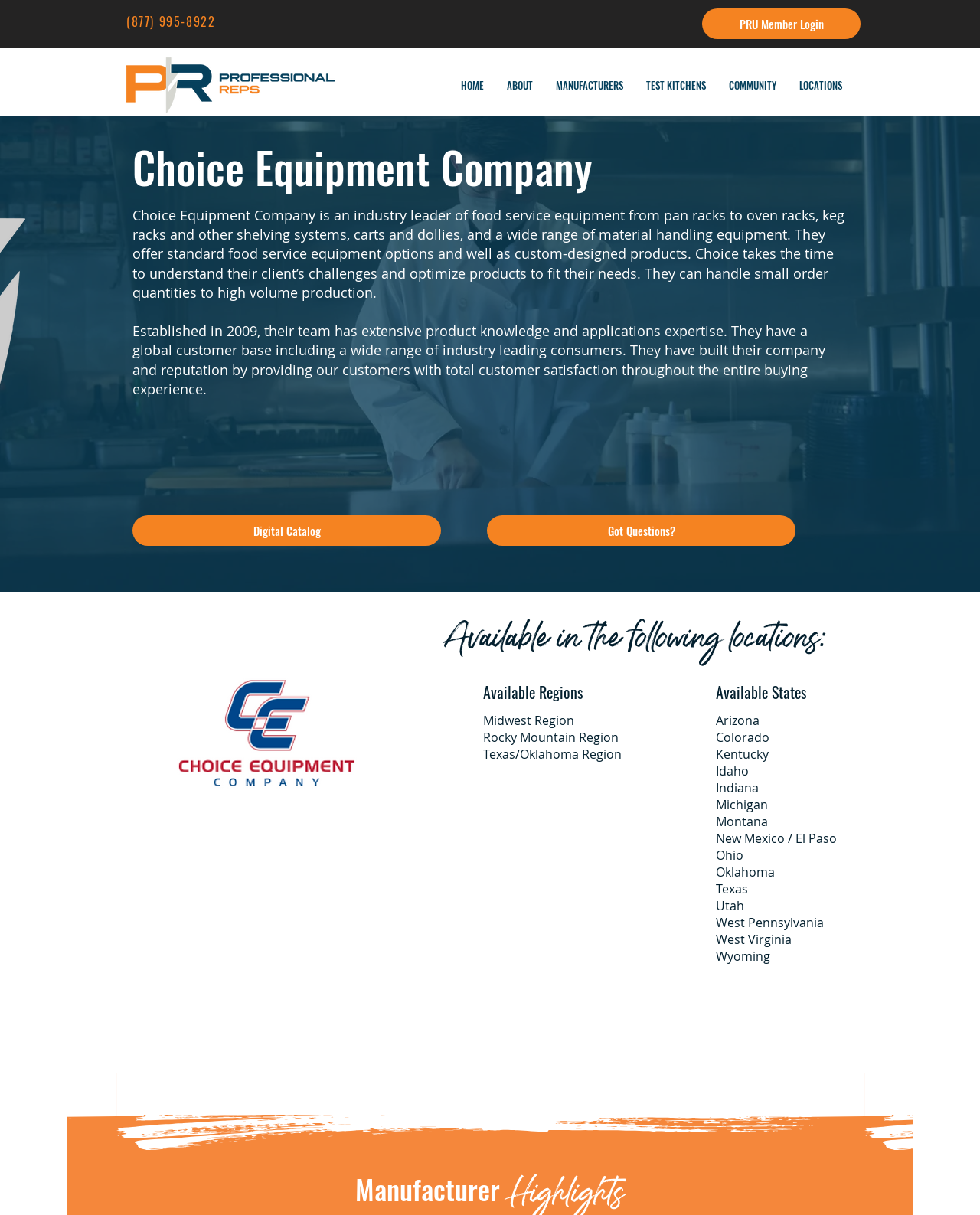Please determine the bounding box coordinates of the area that needs to be clicked to complete this task: 'Go to the home page'. The coordinates must be four float numbers between 0 and 1, formatted as [left, top, right, bottom].

[0.459, 0.06, 0.505, 0.079]